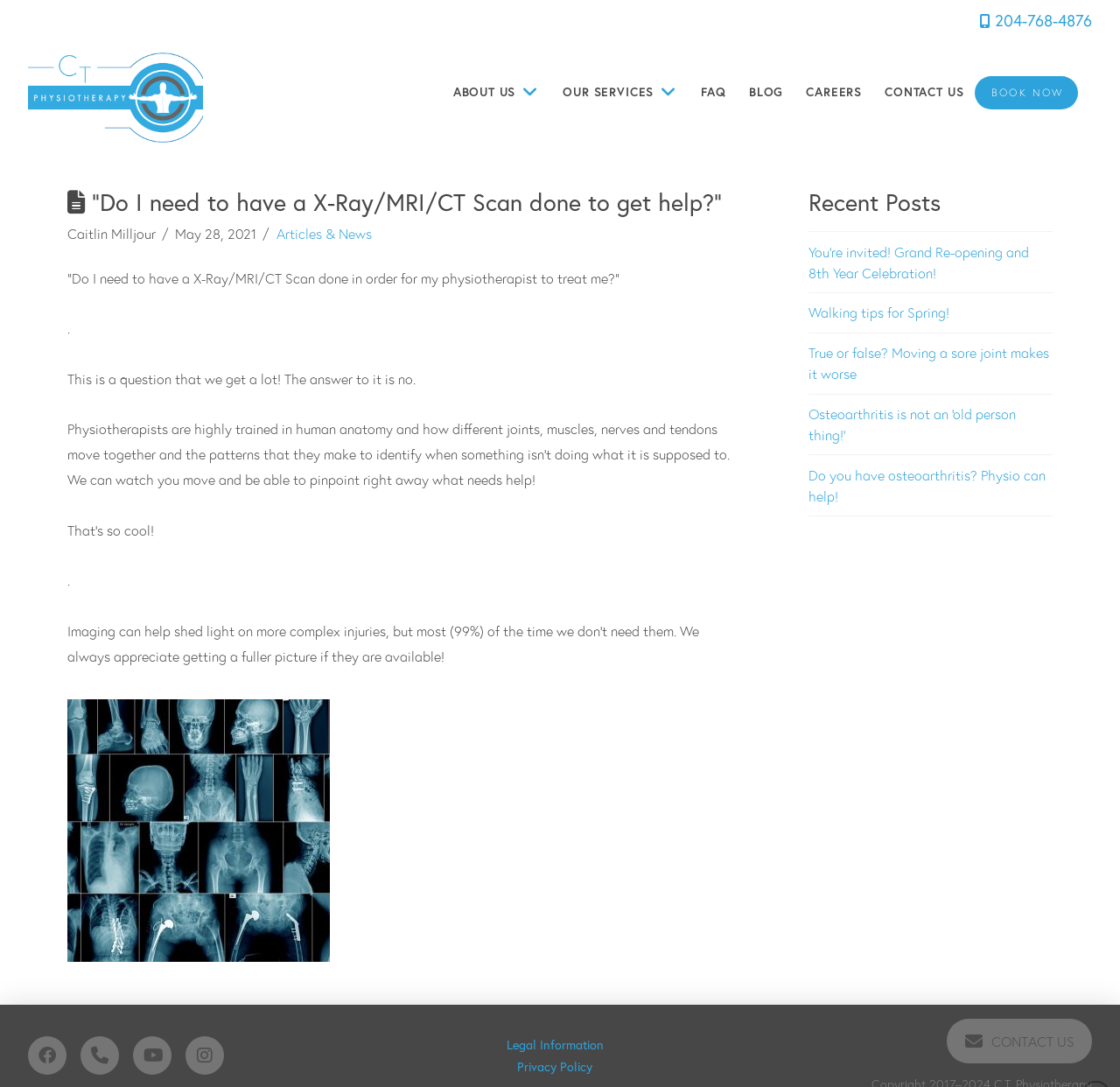Give a detailed explanation of the elements present on the webpage.

This webpage is about C.T. Physiotherapy, a physiotherapy clinic in Ashern, Manitoba. At the top, there is a header section with several links, including "ABOUT US", "OUR SERVICES", "FAQ", "BLOG", "CAREERS", and "CONTACT US". On the right side of the header, there is a "BOOK NOW" button. 

Below the header, there is a main section that takes up most of the page. It contains an article with a heading that asks "Do I need to have a X-Ray/MRI/CT Scan done to get help?" The article is written by Caitlin Milljour and was published on May 28, 2021. The article answers the question, stating that physiotherapists are highly trained to identify issues without the need for scans. It also mentions that imaging can be helpful in complex cases, but is not usually necessary.

To the right of the main section, there is a complementary section that lists recent posts, including "You’re invited! Grand Re-opening and 8th Year Celebration!", "Walking tips for Spring!", and several others.

At the bottom of the page, there are several links to legal information and a privacy policy. There is also a "CONTACT US" button that opens a modal window.